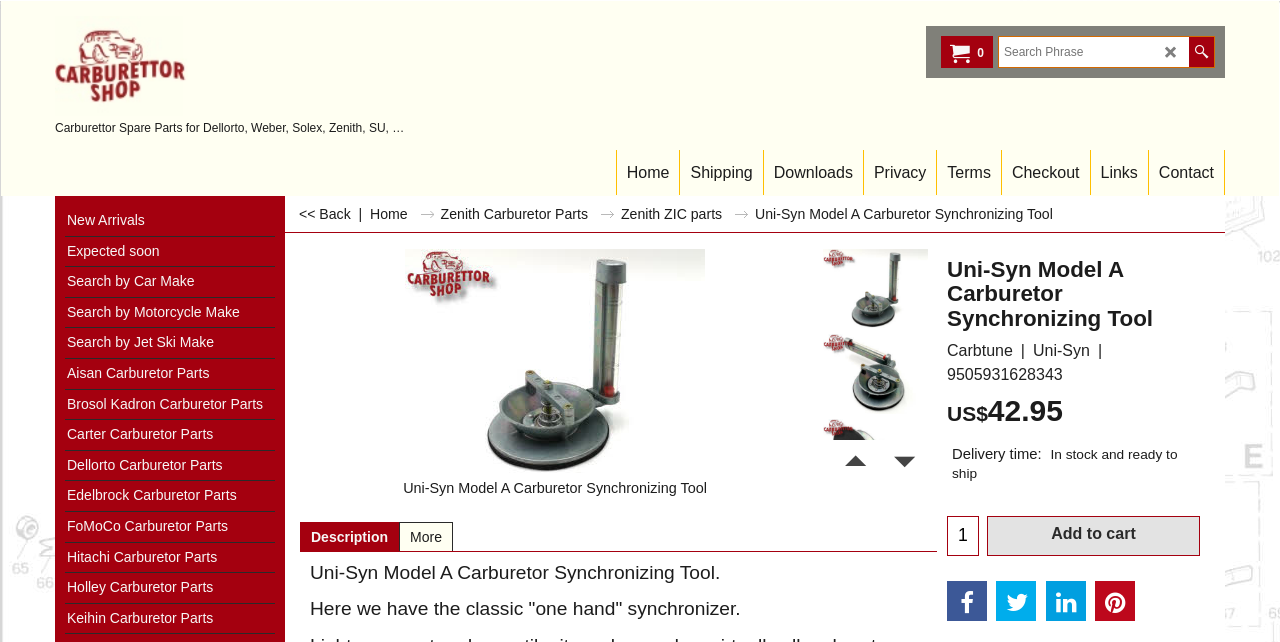Pinpoint the bounding box coordinates of the clickable area needed to execute the instruction: "View Dellorto shop". The coordinates should be specified as four float numbers between 0 and 1, i.e., [left, top, right, bottom].

[0.043, 0.025, 0.317, 0.181]